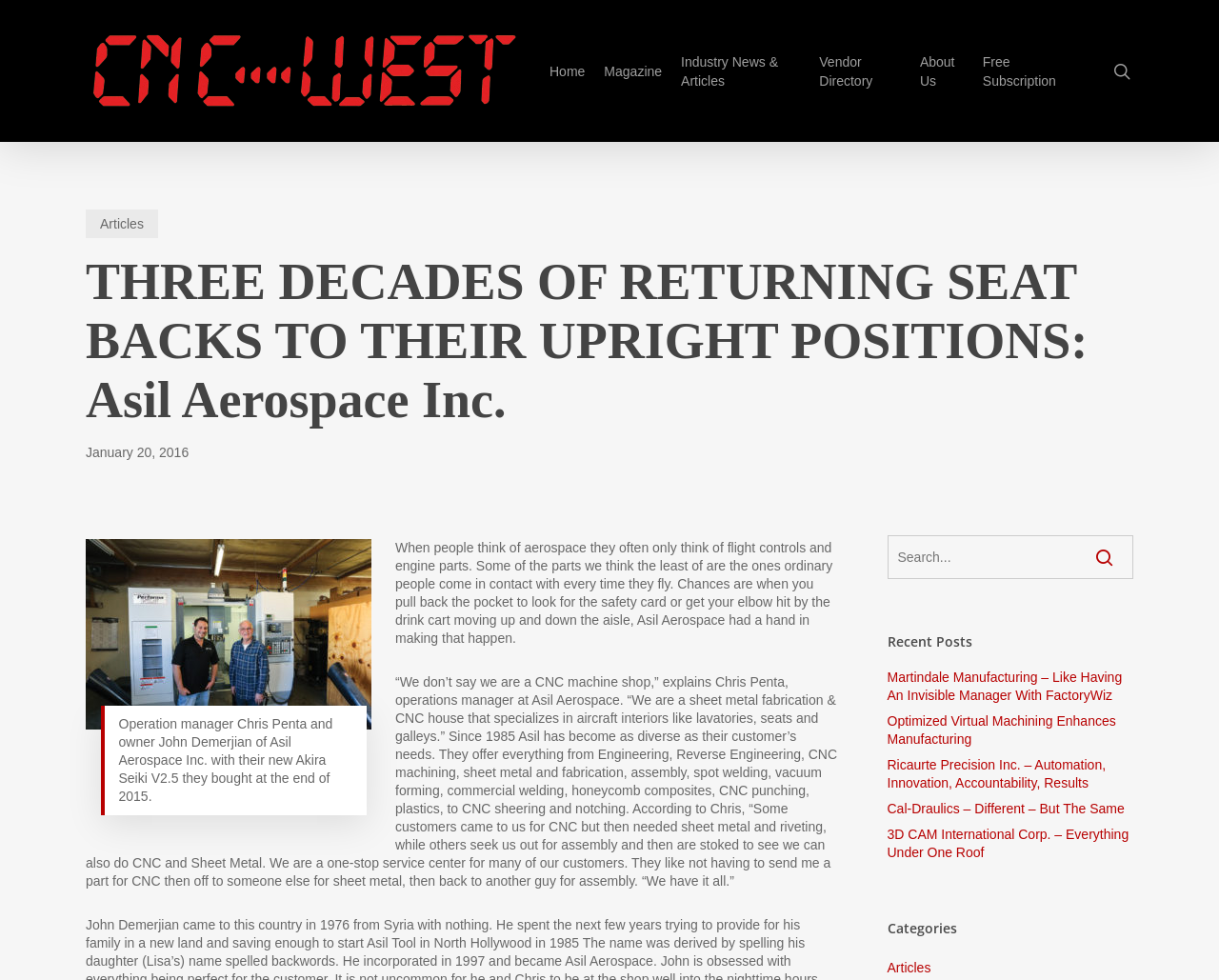Determine the bounding box for the UI element that matches this description: "Free Subscription".

[0.798, 0.053, 0.884, 0.092]